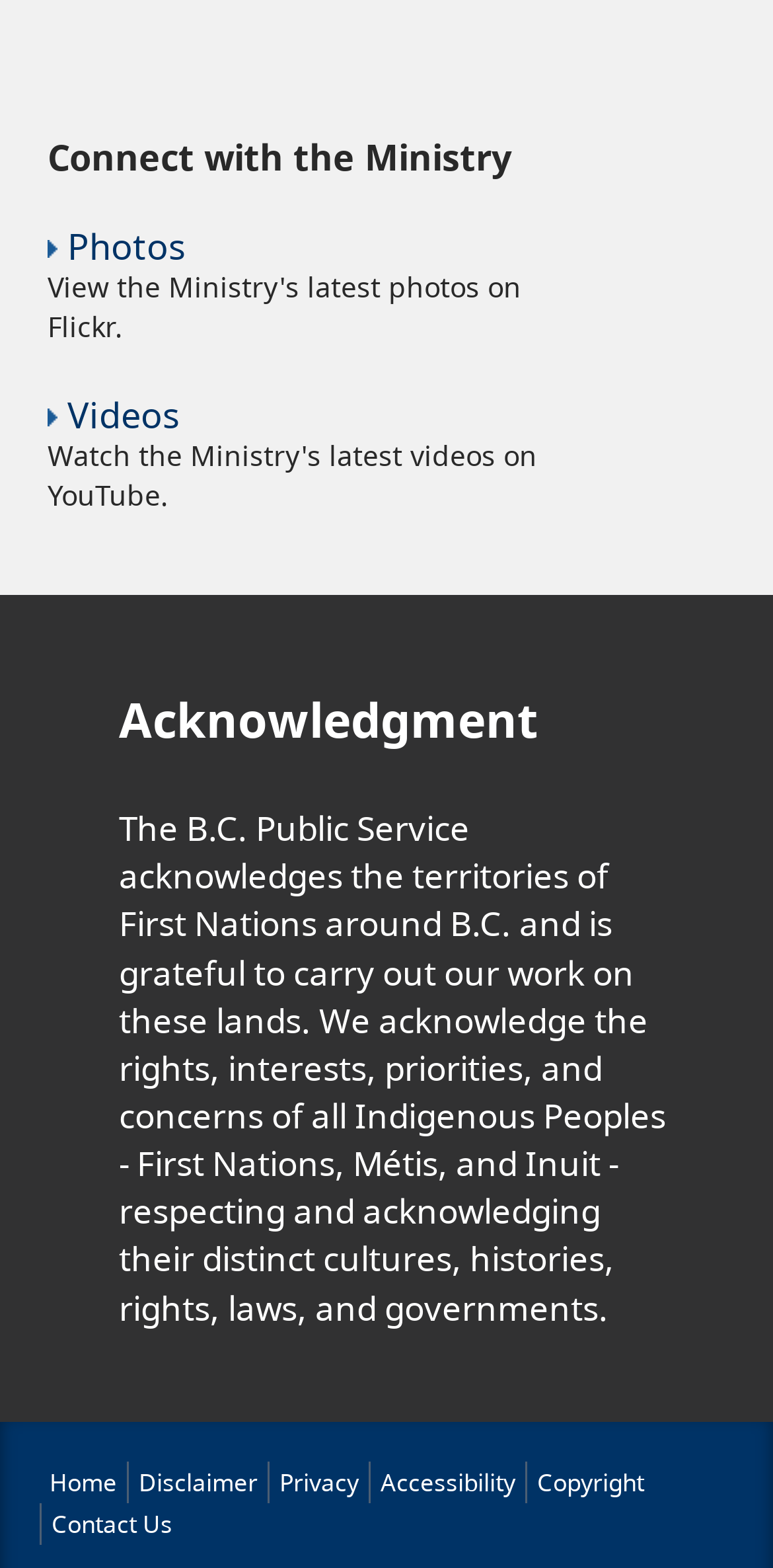What is the orientation of the menu?
Please give a detailed and elaborate answer to the question.

The menu has a vertical orientation, as indicated by the 'orientation: vertical' property.